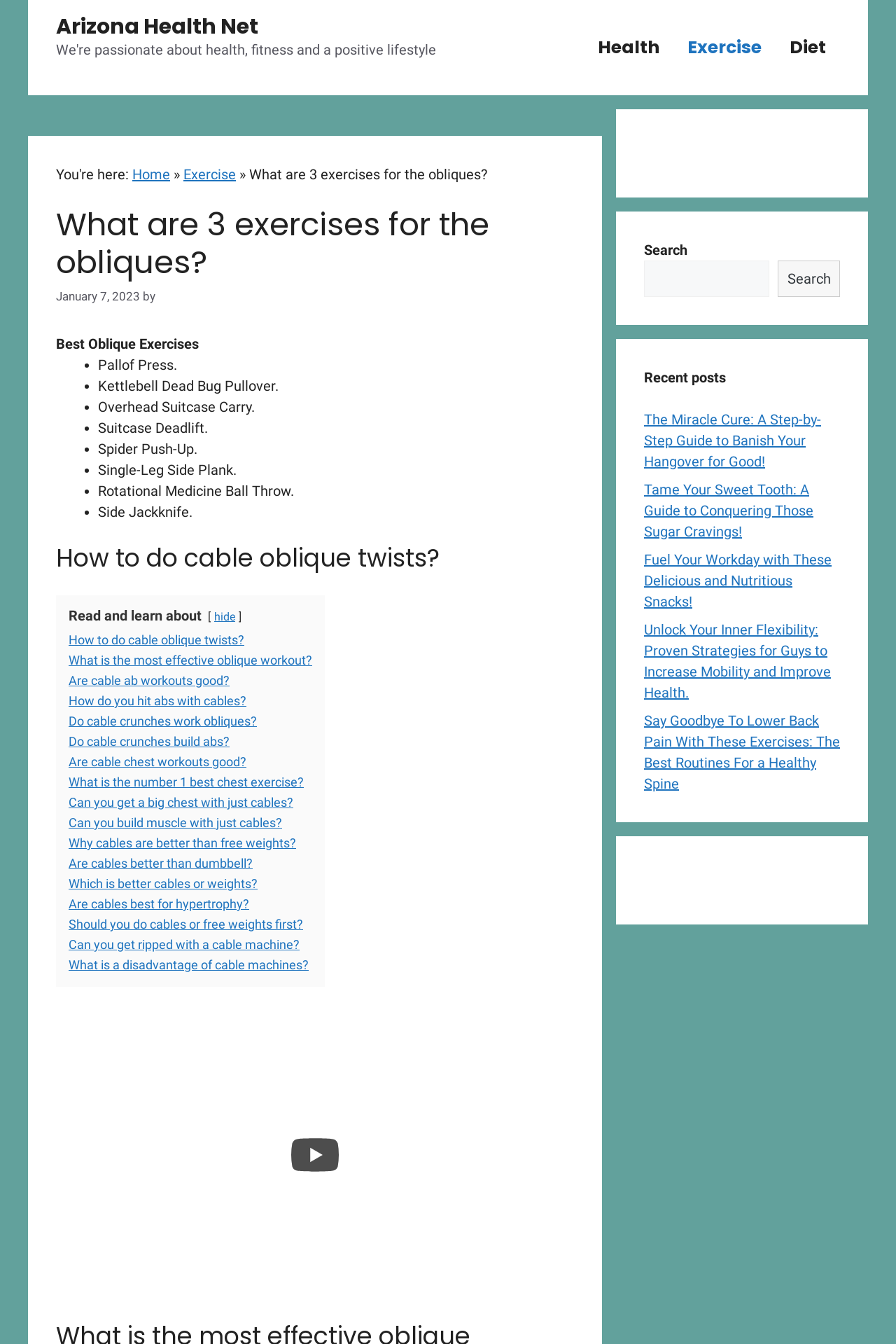Describe the webpage in detail, including text, images, and layout.

This webpage is about exercises for the obliques, with a focus on providing information and guidance on how to perform various oblique exercises. At the top of the page, there is a banner with the site's name and a navigation menu with links to different sections of the site, including "Health", "Exercise", and "Diet". Below the navigation menu, there is a breadcrumbs section that shows the current page's location within the site's hierarchy.

The main content of the page is divided into several sections. The first section has a heading that reads "What are 3 exercises for the obliques?" and is followed by a list of exercises, including Pallof Press, Kettlebell Dead Bug Pullover, and Overhead Suitcase Carry, among others. Each exercise is listed with a bullet point and a brief description.

Below the list of exercises, there is a section with a heading that reads "How to do cable oblique twists?" and provides information on how to perform this specific exercise. This section is followed by a list of related links to other articles on the site, including "What is the most effective oblique workout?" and "Are cable ab workouts good?".

On the right side of the page, there are three complementary sections that provide additional information and links to other articles on the site. The first section has a search bar and a button to search the site. The second section has a list of recent posts, including articles on hangovers, sugar cravings, and flexibility exercises. The third section has a list of links to other articles on the site, including ones on back pain and healthy snacks.

Overall, the webpage is designed to provide information and guidance on exercises for the obliques, with a focus on providing a comprehensive resource for individuals looking to improve their fitness and health.